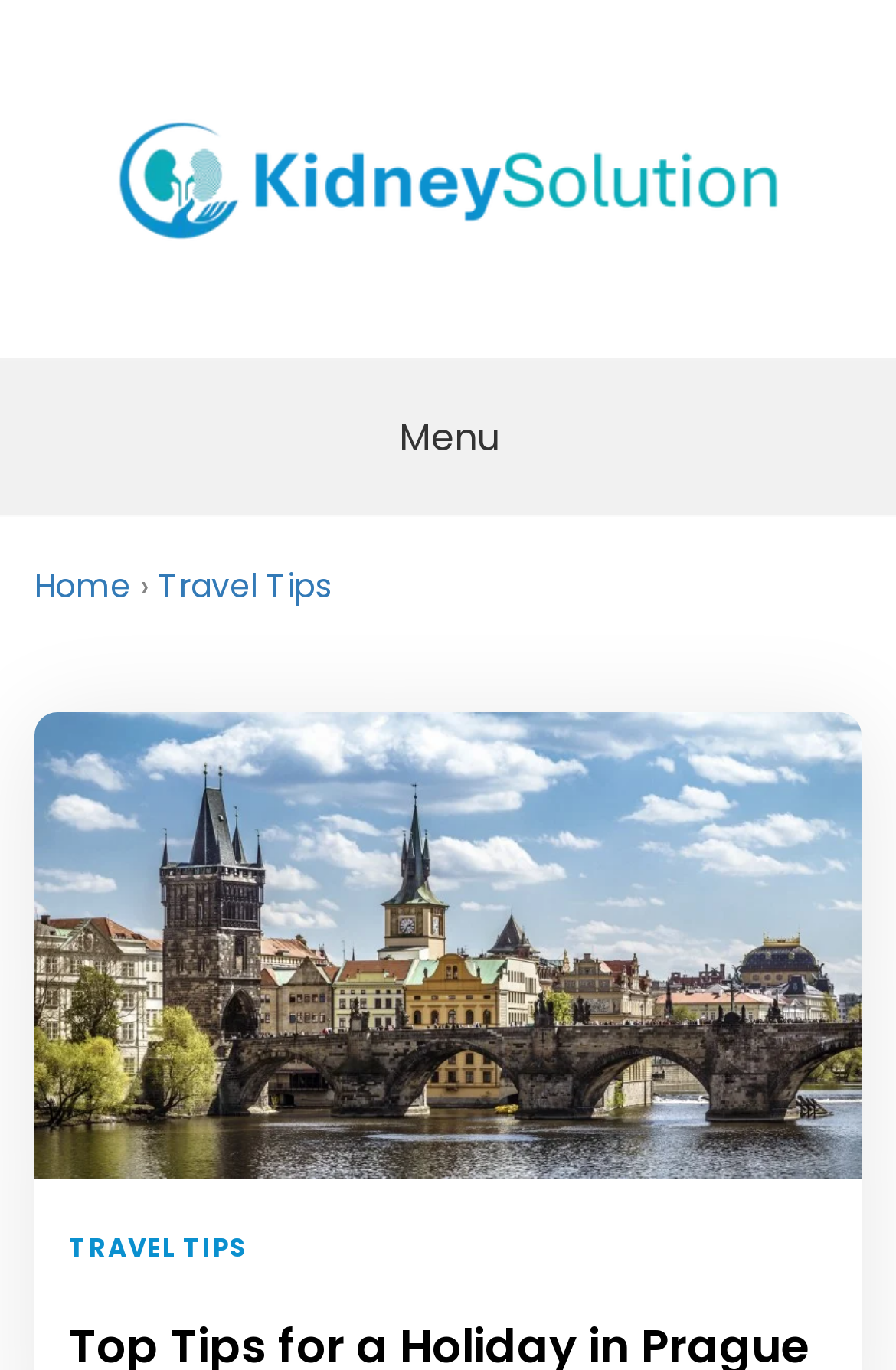Provide a short answer using a single word or phrase for the following question: 
What is the vertical position of the 'KIDNEY SOLUTION' heading relative to the 'Kidney Solution' link?

Below